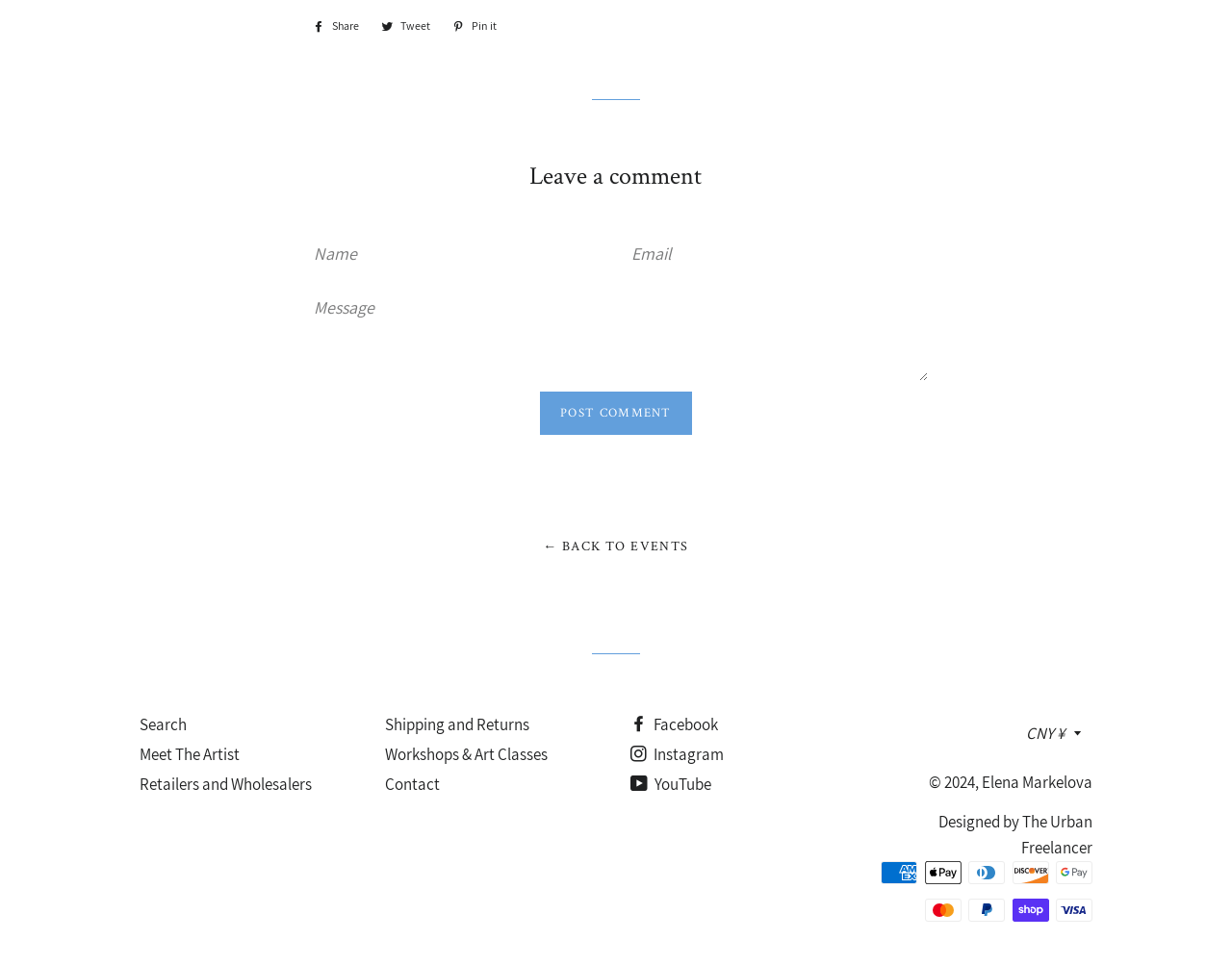Locate the bounding box coordinates of the clickable region to complete the following instruction: "Change currency."

[0.824, 0.738, 0.887, 0.783]